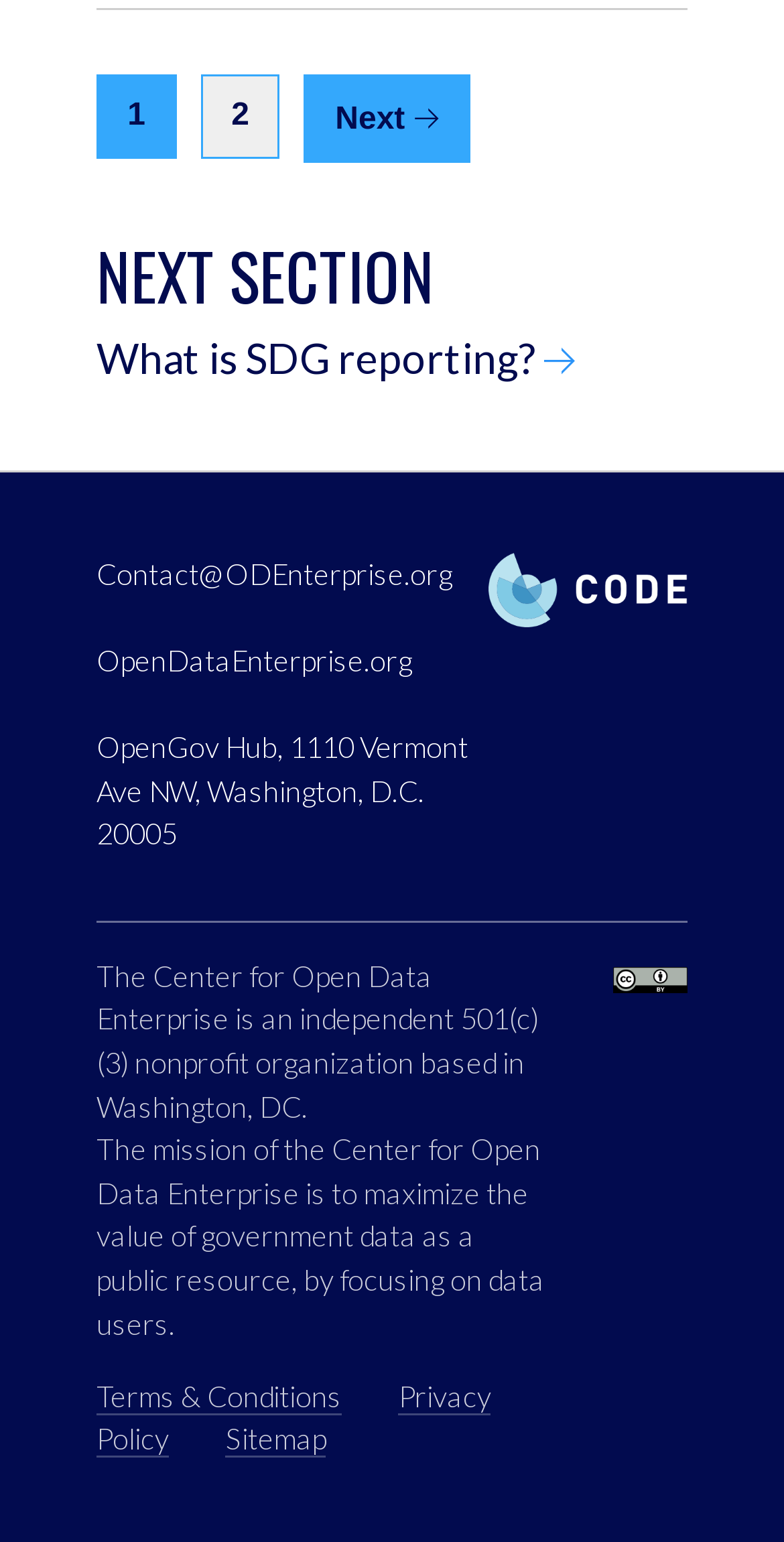What is the organization's mission?
Utilize the image to construct a detailed and well-explained answer.

The mission of the Center for Open Data Enterprise is to maximize the value of government data as a public resource, by focusing on data users, as stated in the StaticText element with ID 102.